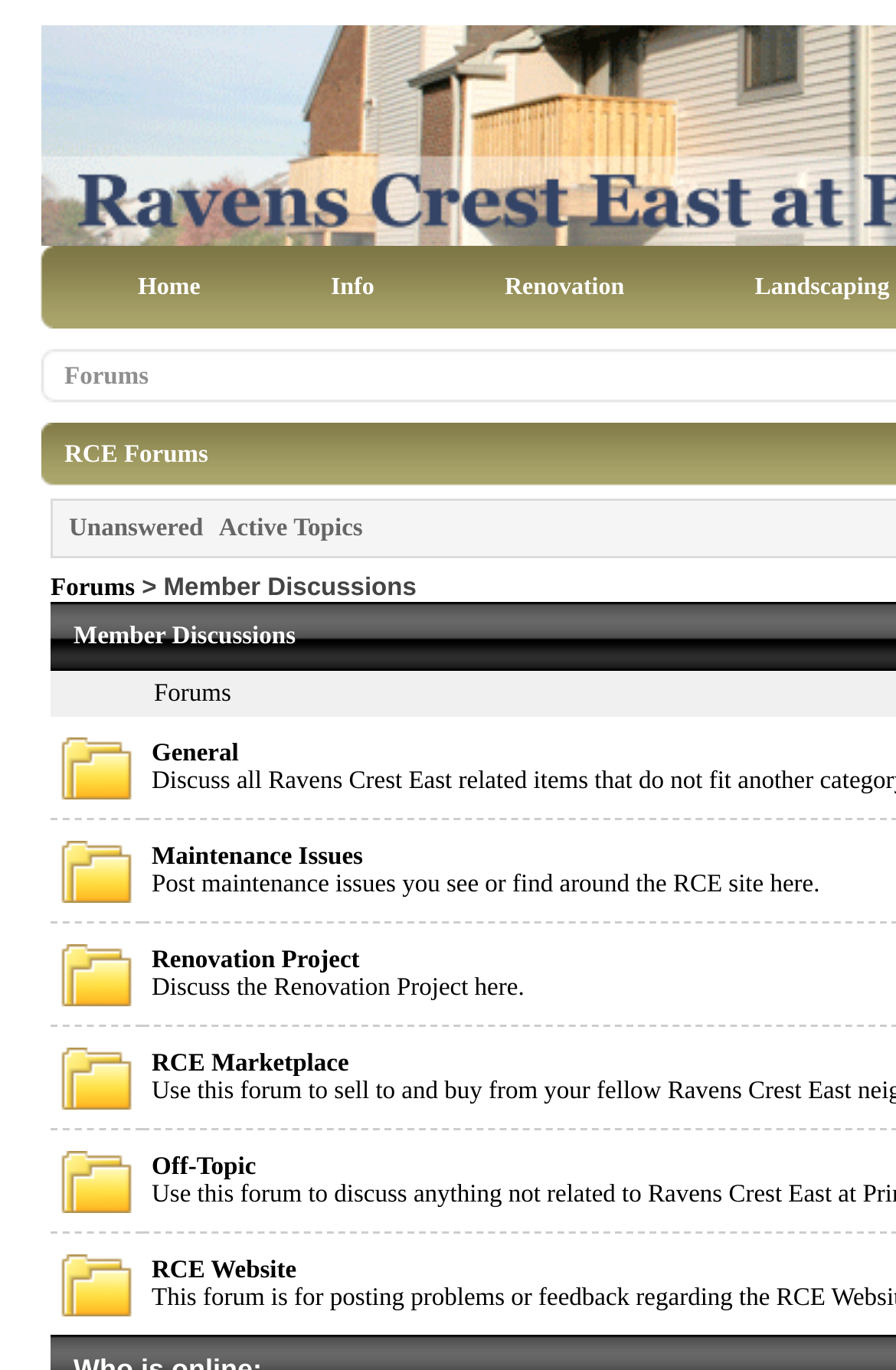Determine the bounding box coordinates for the clickable element required to fulfill the instruction: "Click on Home". Provide the coordinates as four float numbers between 0 and 1, i.e., [left, top, right, bottom].

[0.085, 0.179, 0.293, 0.24]